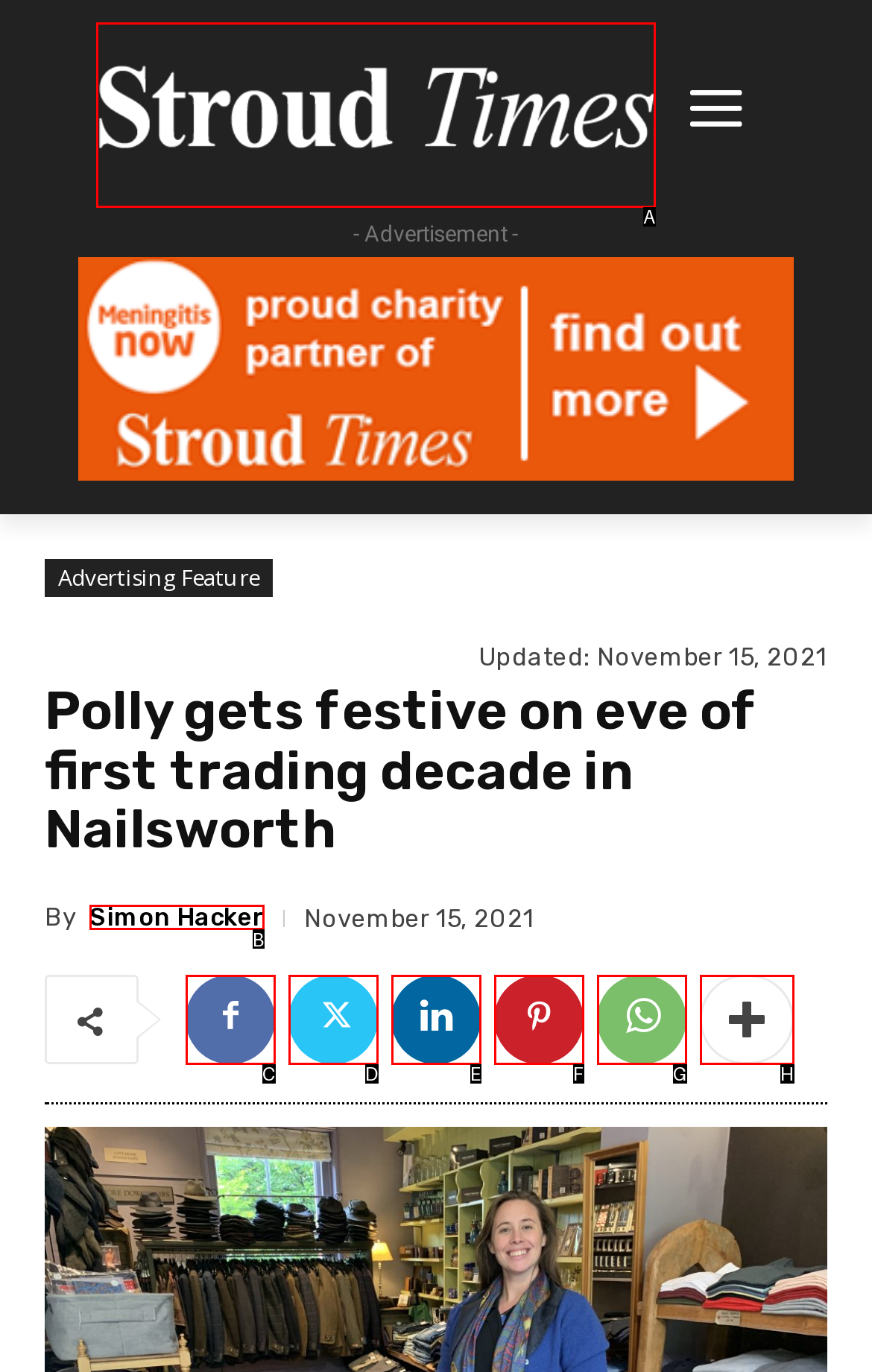With the description: Simon Hacker, find the option that corresponds most closely and answer with its letter directly.

B